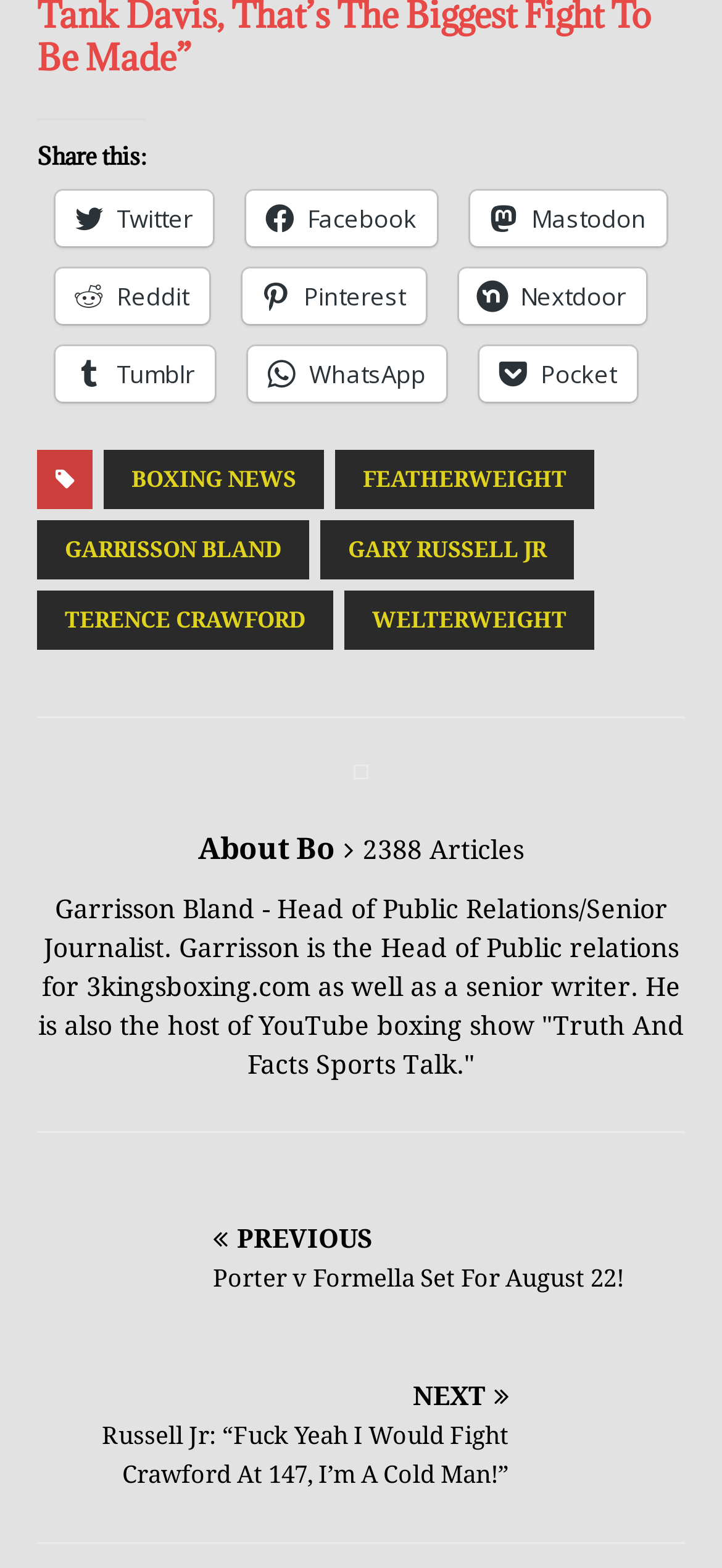What is the topic of the article with the image of Shawn Porter and Sebastian Formella?
Please elaborate on the answer to the question with detailed information.

I looked at the link with the image of Shawn Porter and Sebastian Formella, and it mentions 'Porter v Formella Set For August 22!', which suggests that the article is about their upcoming fight.